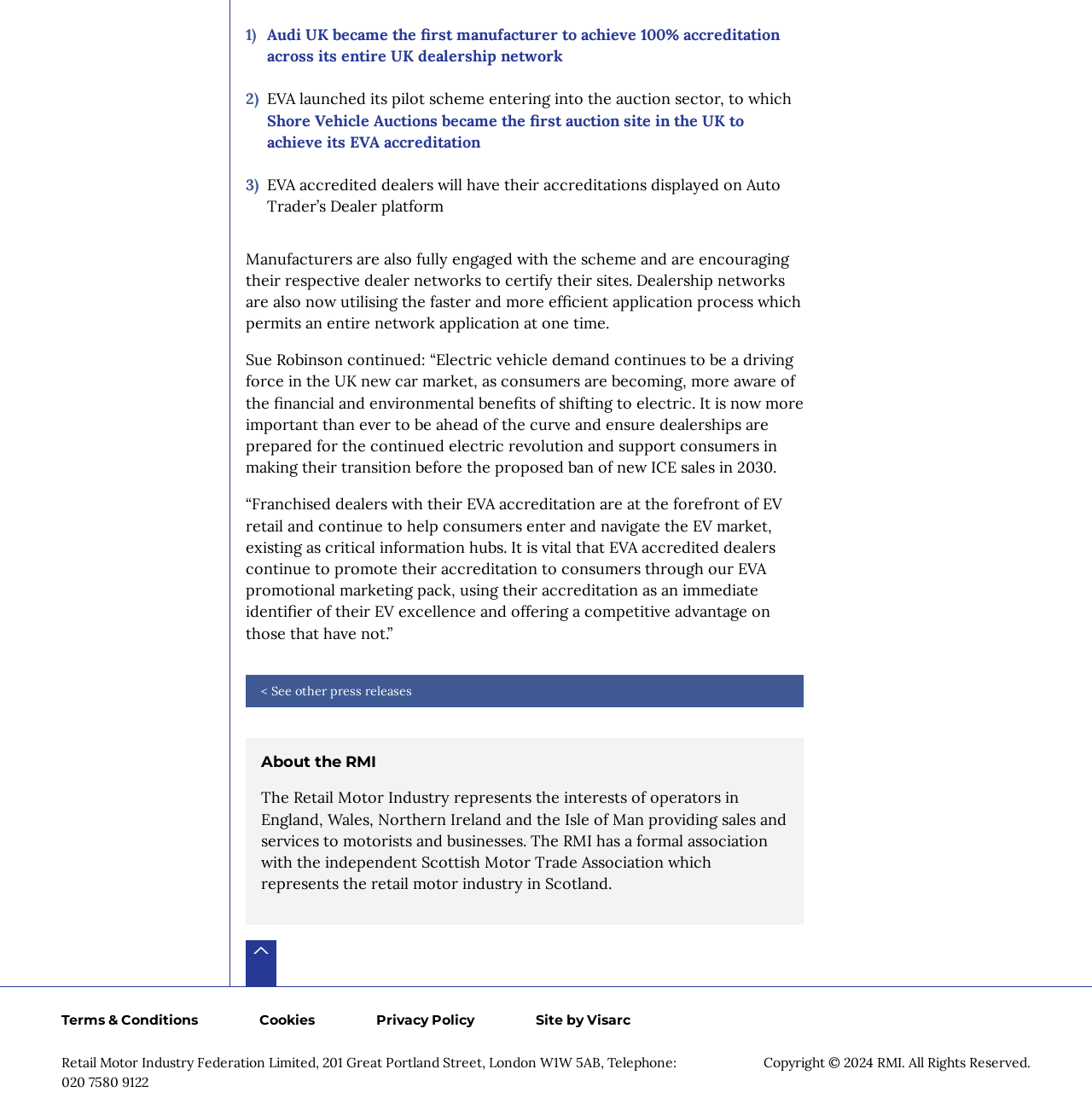What is the year of the copyright?
Based on the image, please offer an in-depth response to the question.

The answer can be found in the StaticText element at the bottom of the page, which states 'Copyright © 2024 RMI. All Rights Reserved'.